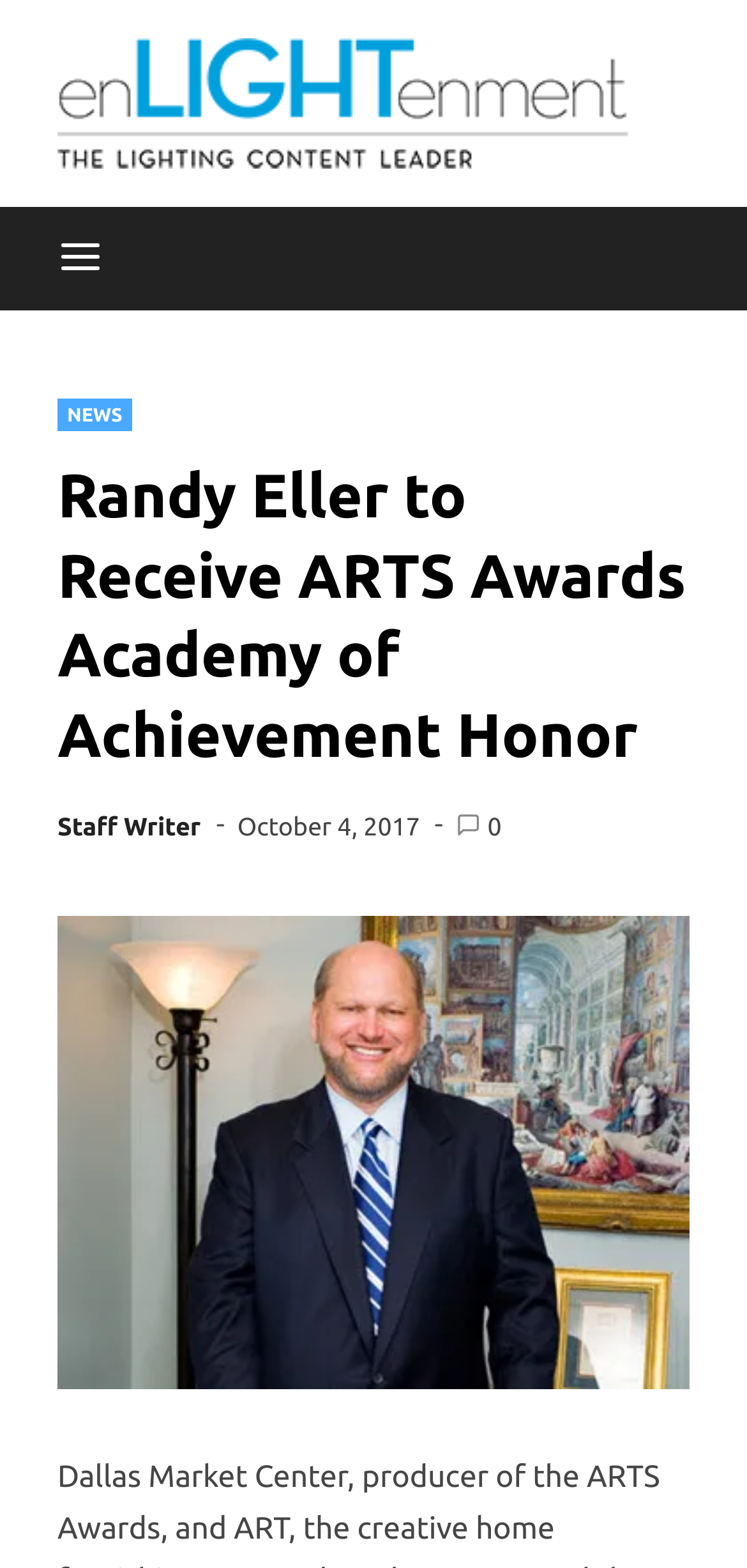What is the name of the person receiving an award?
Can you give a detailed and elaborate answer to the question?

The name of the person receiving an award can be found in the heading of the webpage, which is 'Randy Eller to Receive ARTS Awards Academy of Achievement Honor'.